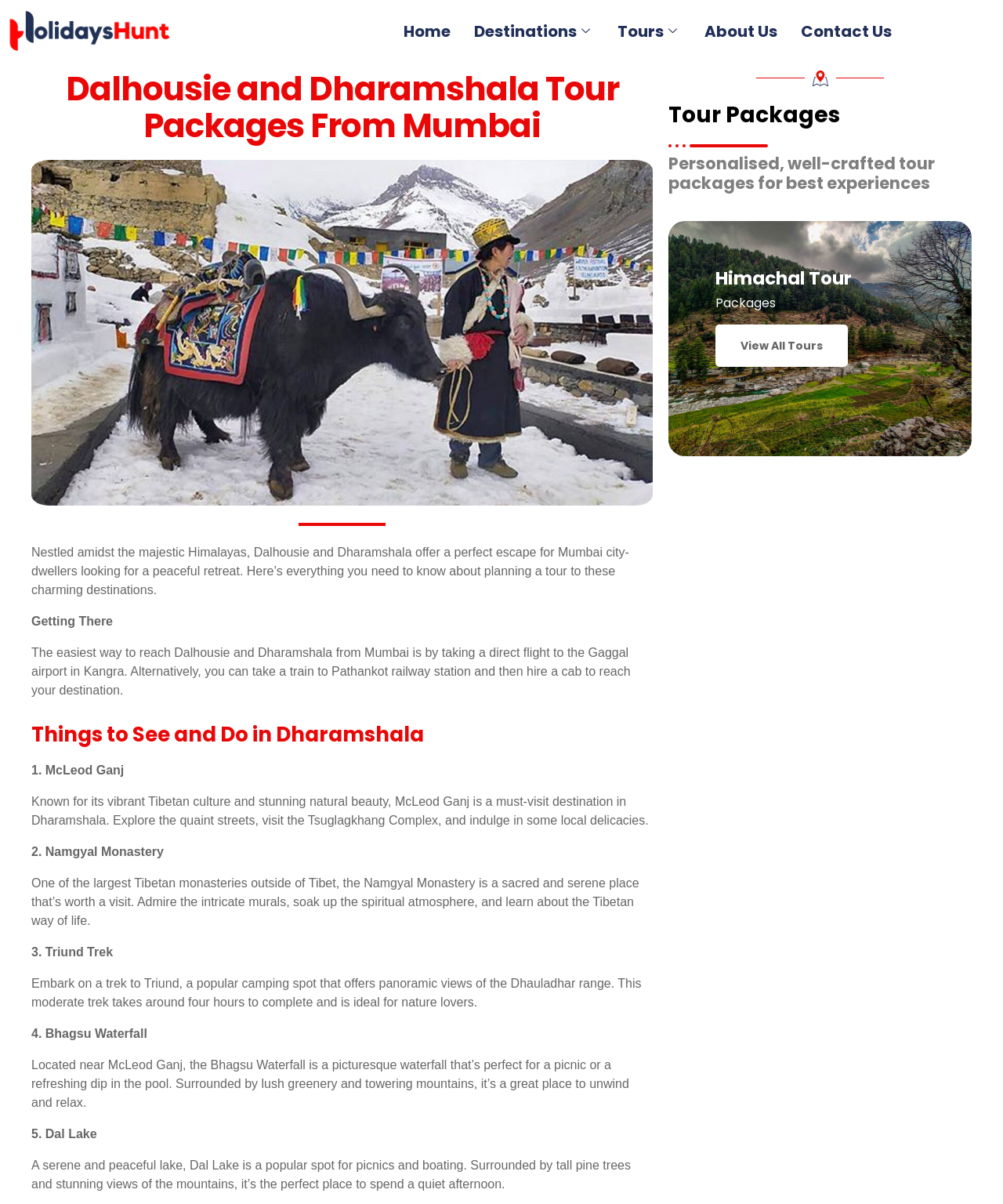Determine which piece of text is the heading of the webpage and provide it.

Dalhousie and Dharamshala Tour Packages From Mumbai